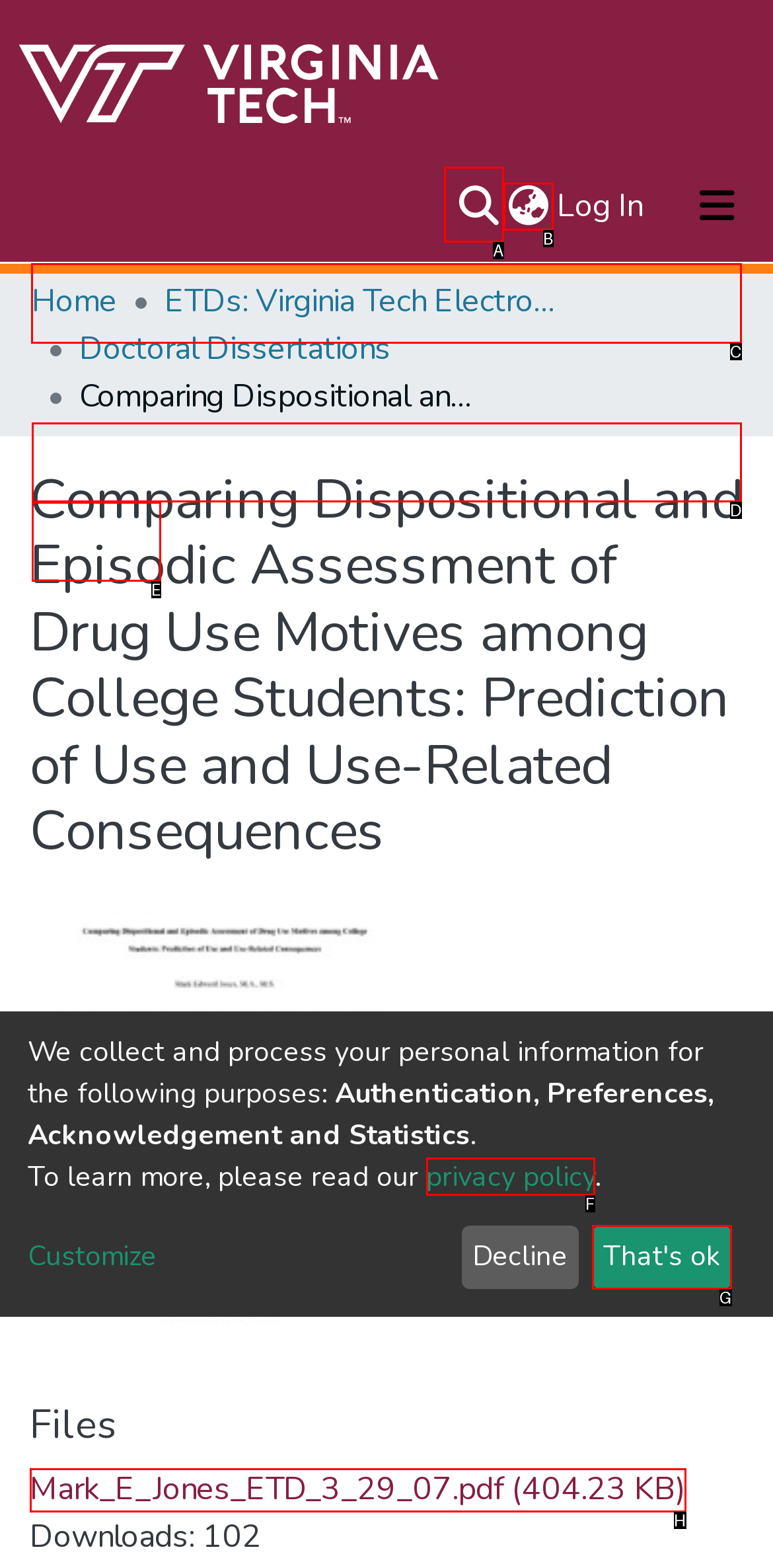For the task: Access the about page, tell me the letter of the option you should click. Answer with the letter alone.

C